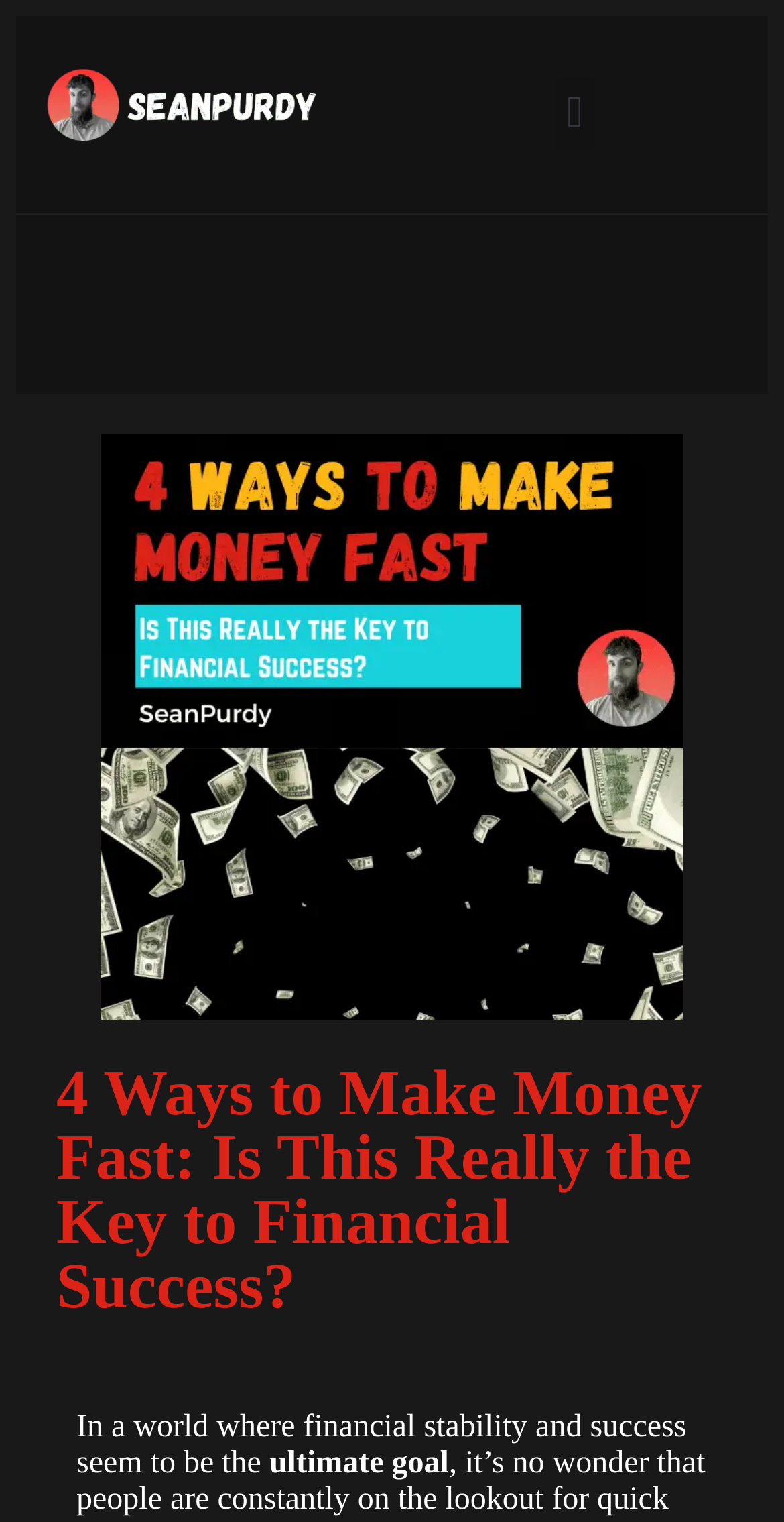Locate the primary heading on the webpage and return its text.

4 Ways to Make Money Fast: Is This Really the Key to Financial Success?